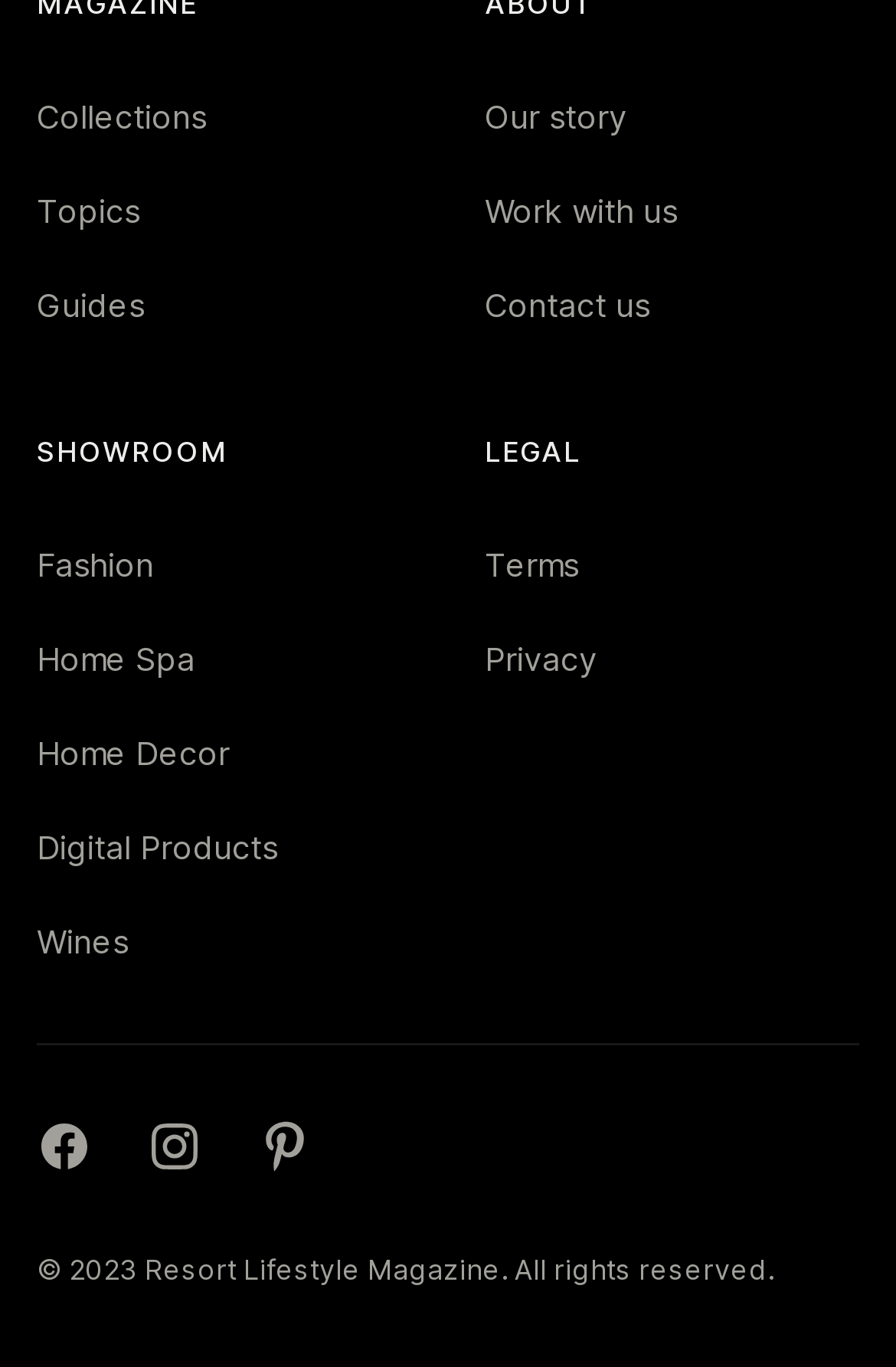Please identify the bounding box coordinates of the element on the webpage that should be clicked to follow this instruction: "Follow on Facebook". The bounding box coordinates should be given as four float numbers between 0 and 1, formatted as [left, top, right, bottom].

[0.041, 0.818, 0.103, 0.859]